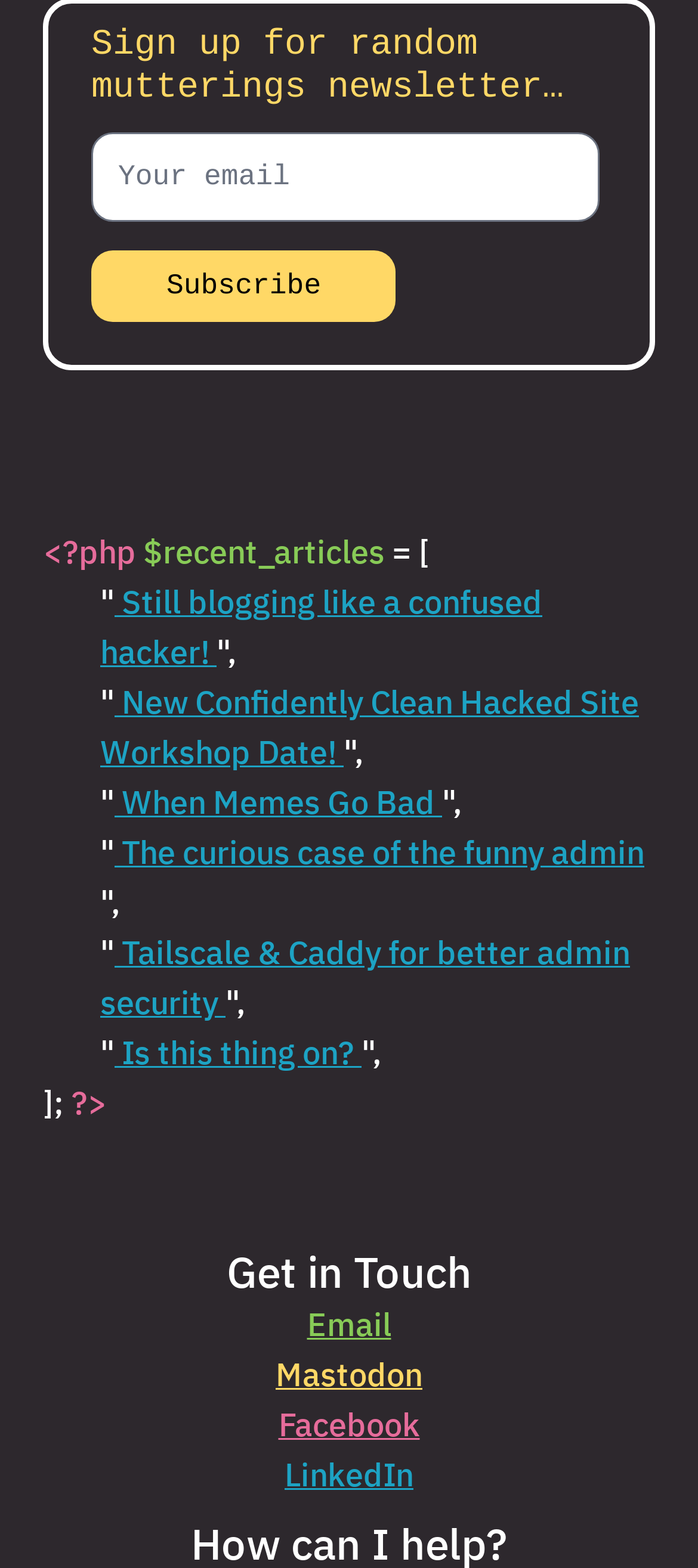Locate the bounding box coordinates of the area that needs to be clicked to fulfill the following instruction: "Subscribe to the newsletter". The coordinates should be in the format of four float numbers between 0 and 1, namely [left, top, right, bottom].

[0.131, 0.159, 0.568, 0.205]